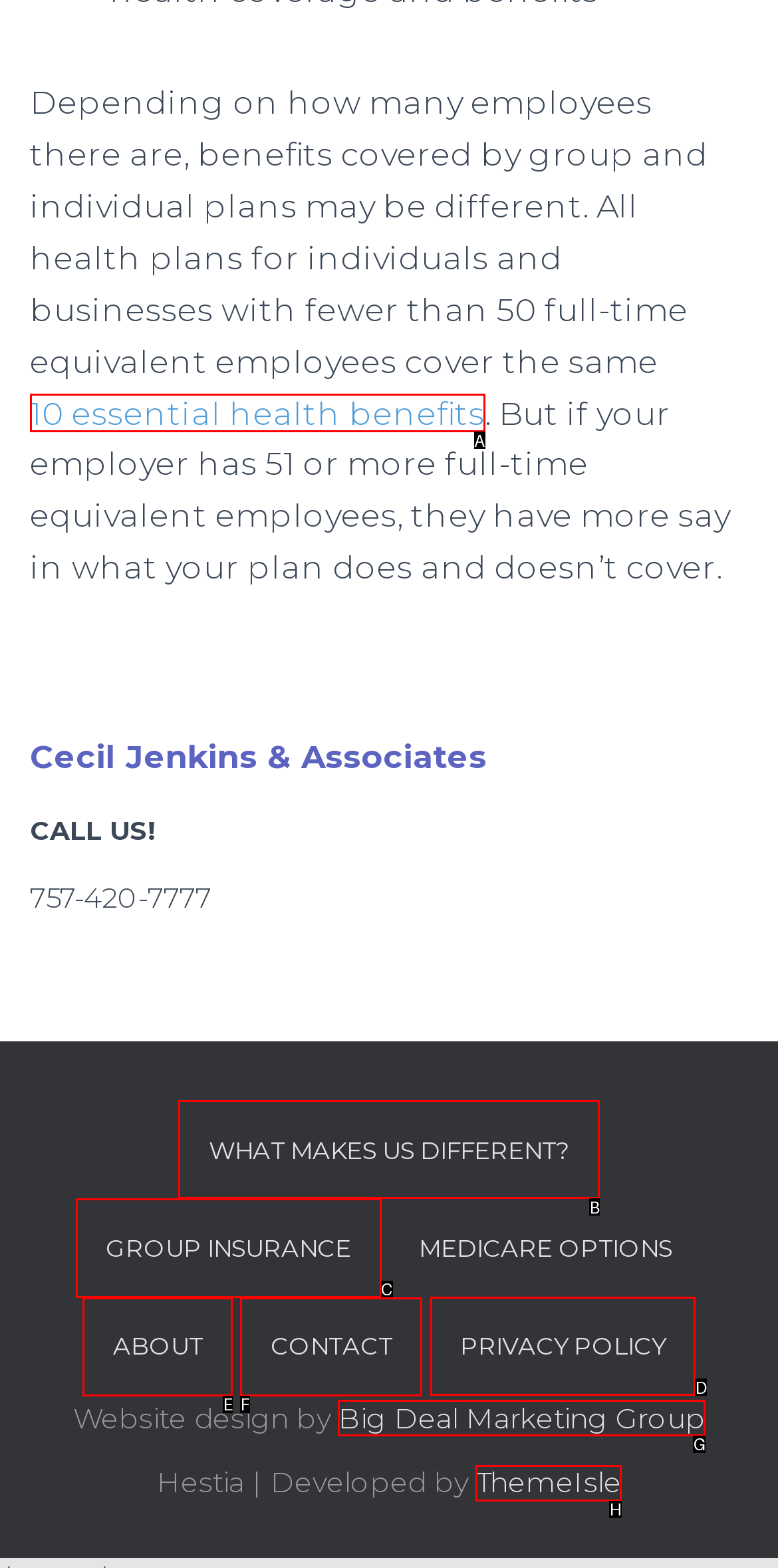Determine which HTML element I should select to execute the task: Check the PRIVACY POLICY
Reply with the corresponding option's letter from the given choices directly.

D